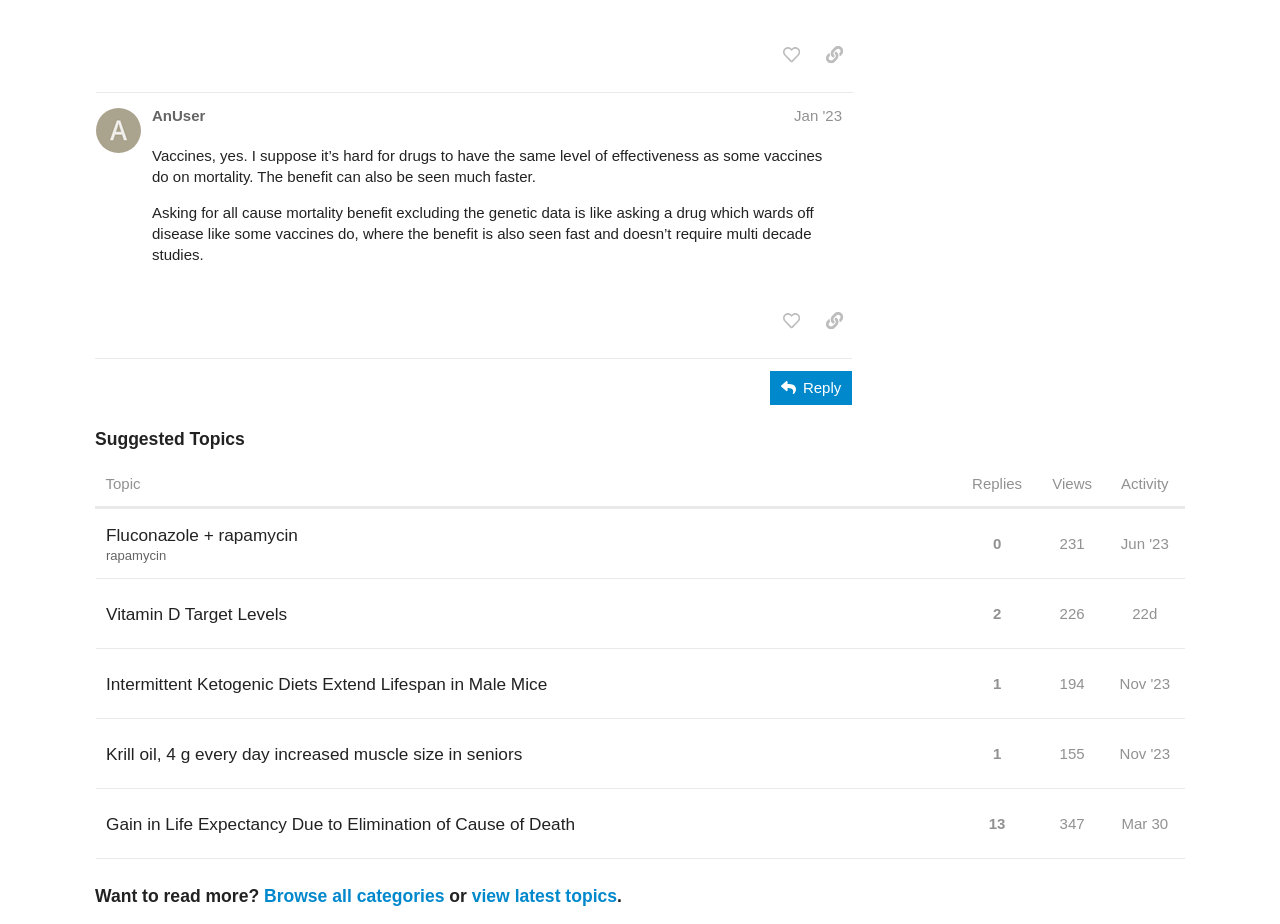Can users reply to a post?
Using the image, respond with a single word or phrase.

Yes